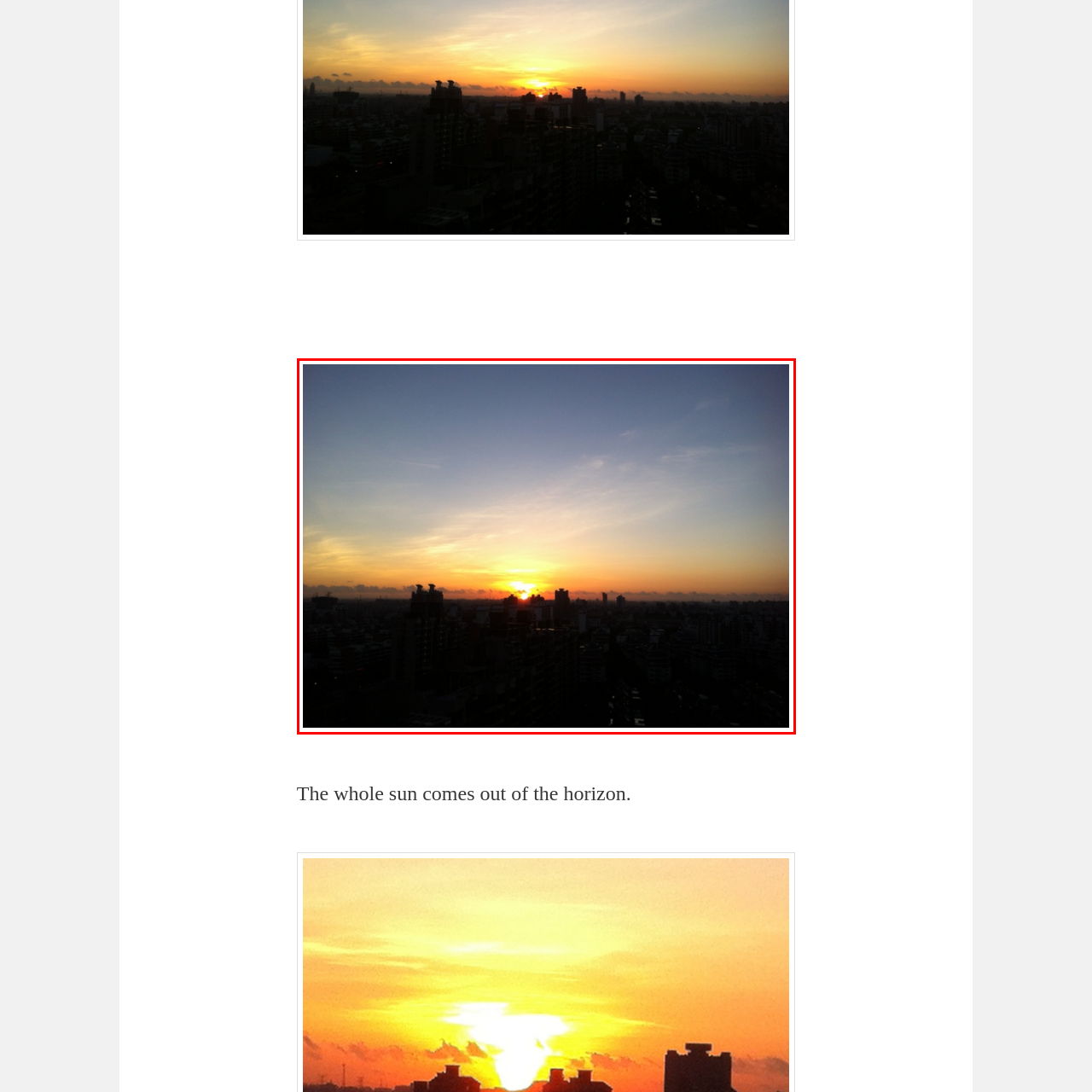What colors are present in the sky?
Refer to the image highlighted by the red box and give a one-word or short-phrase answer reflecting what you see.

Golden, orange, and blue